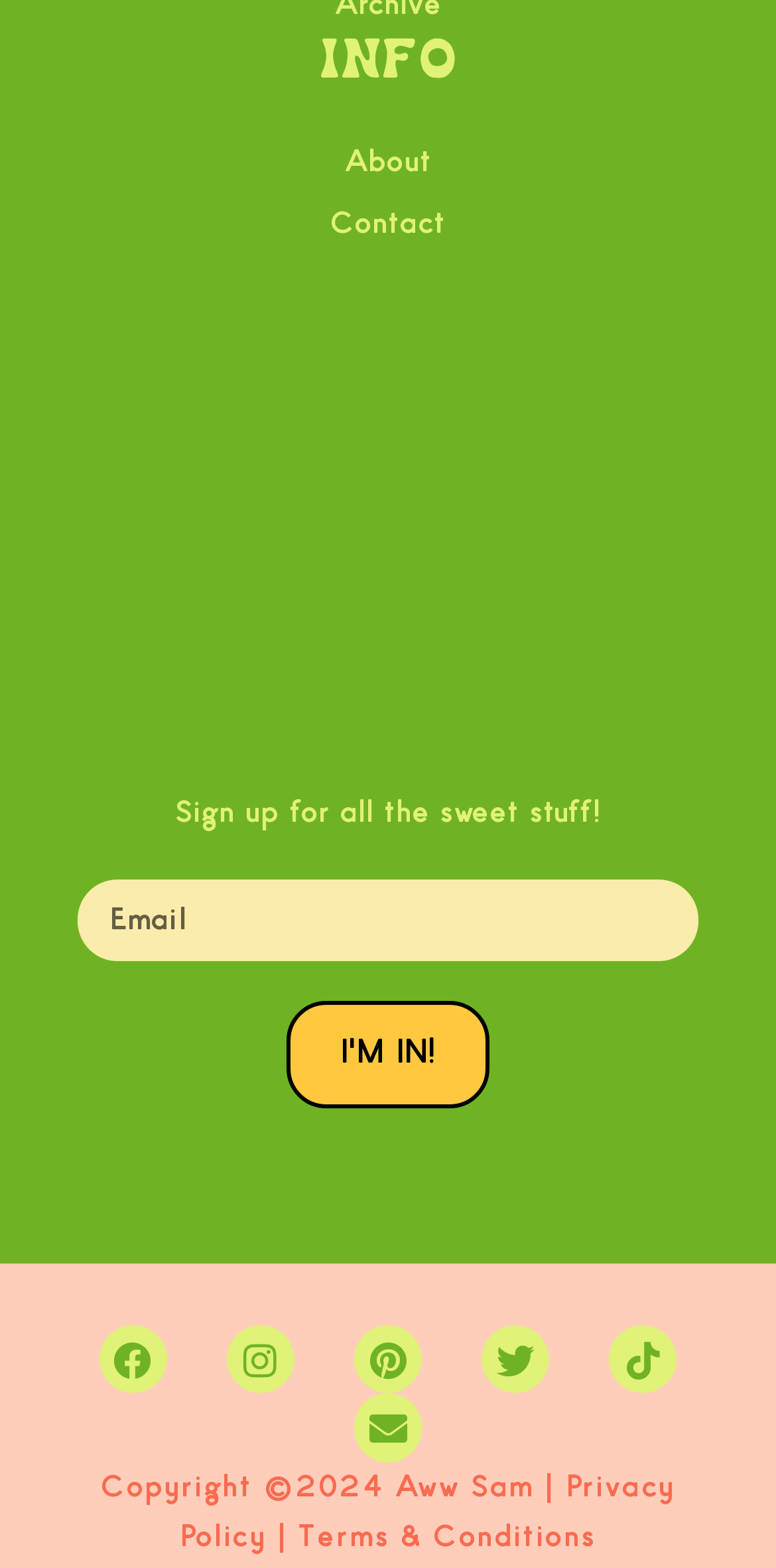Please determine the bounding box coordinates, formatted as (top-left x, top-left y, bottom-right x, bottom-right y), with all values as floating point numbers between 0 and 1. Identify the bounding box of the region described as: Pinterest

[0.456, 0.845, 0.544, 0.889]